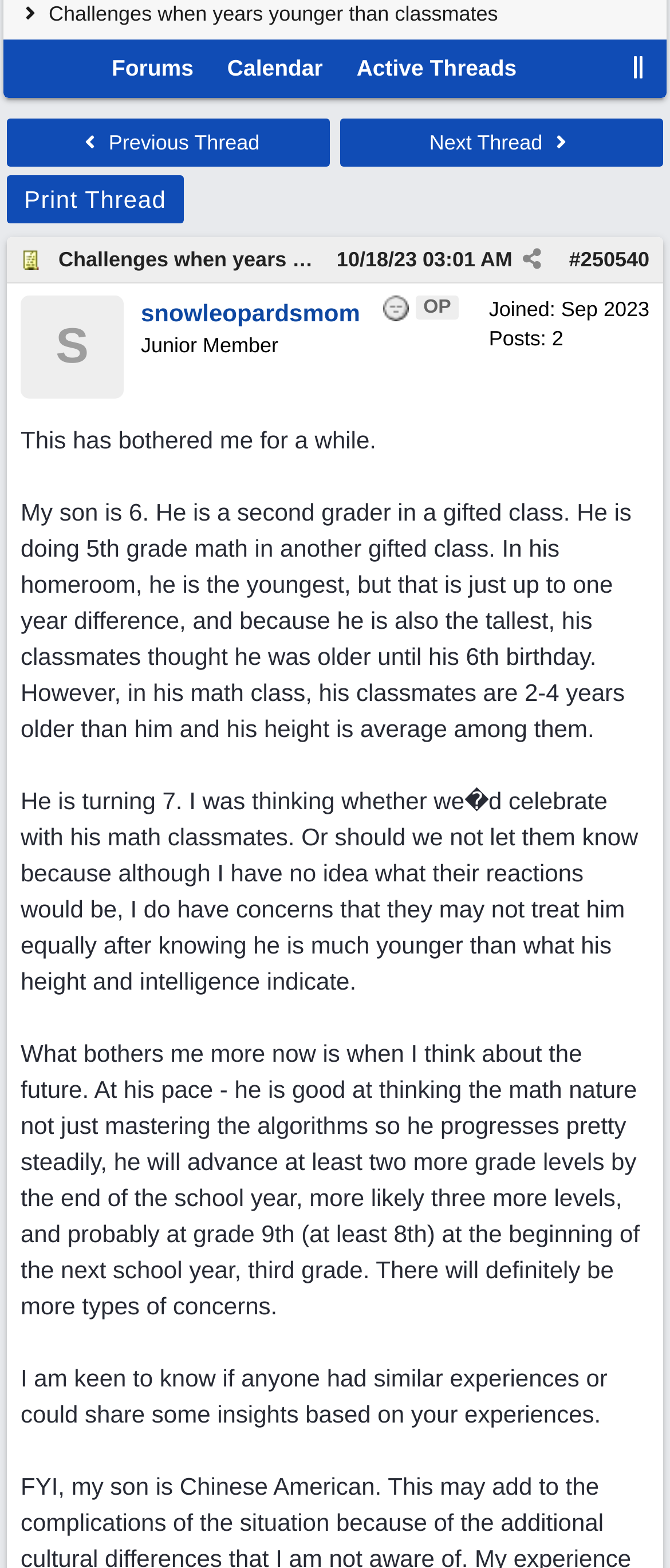Given the description of the UI element: "title="Share Post"", predict the bounding box coordinates in the form of [left, top, right, bottom], with each value being a float between 0 and 1.

[0.765, 0.159, 0.824, 0.172]